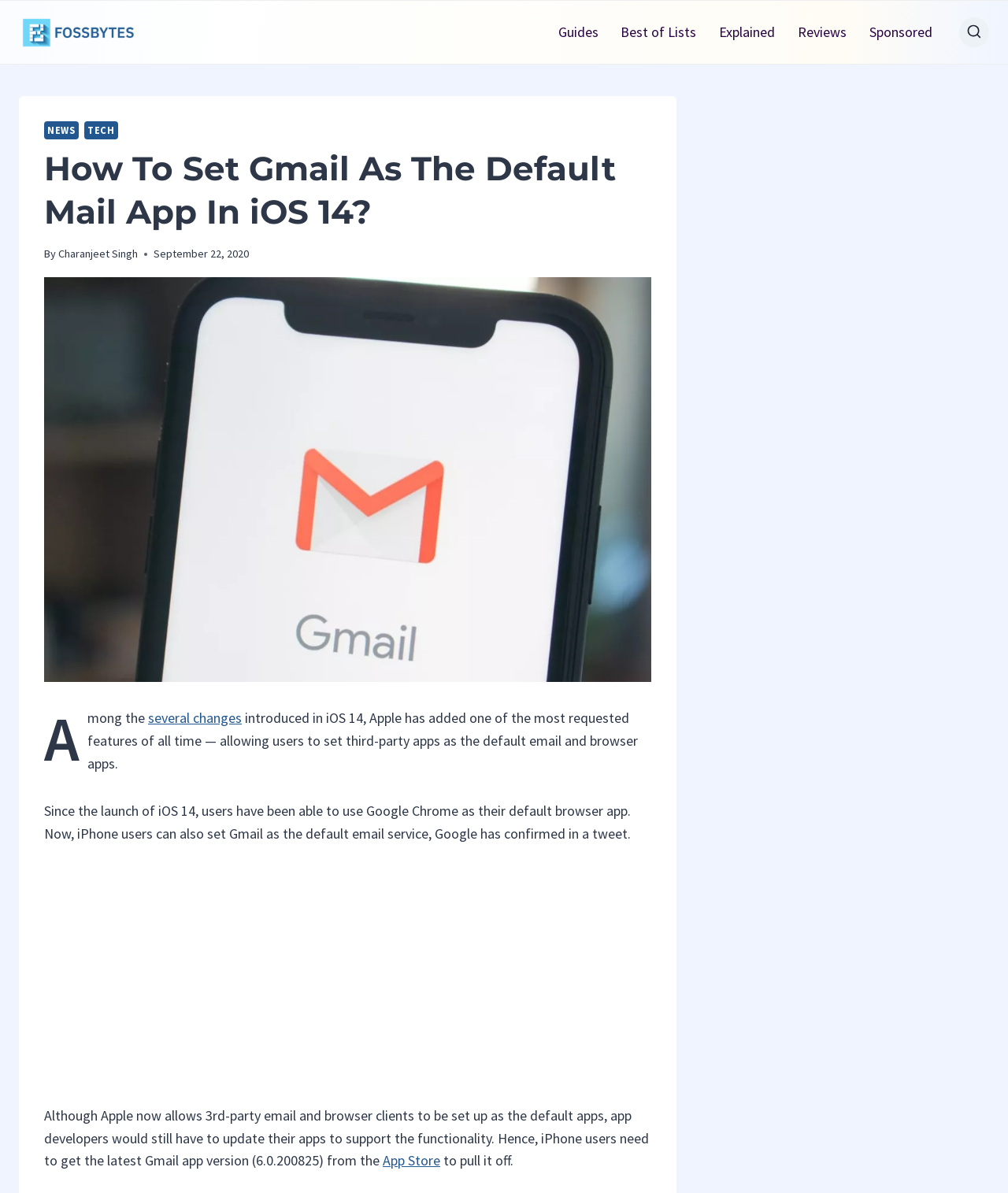Specify the bounding box coordinates of the element's region that should be clicked to achieve the following instruction: "Click the logo". The bounding box coordinates consist of four float numbers between 0 and 1, in the format [left, top, right, bottom].

[0.019, 0.012, 0.136, 0.042]